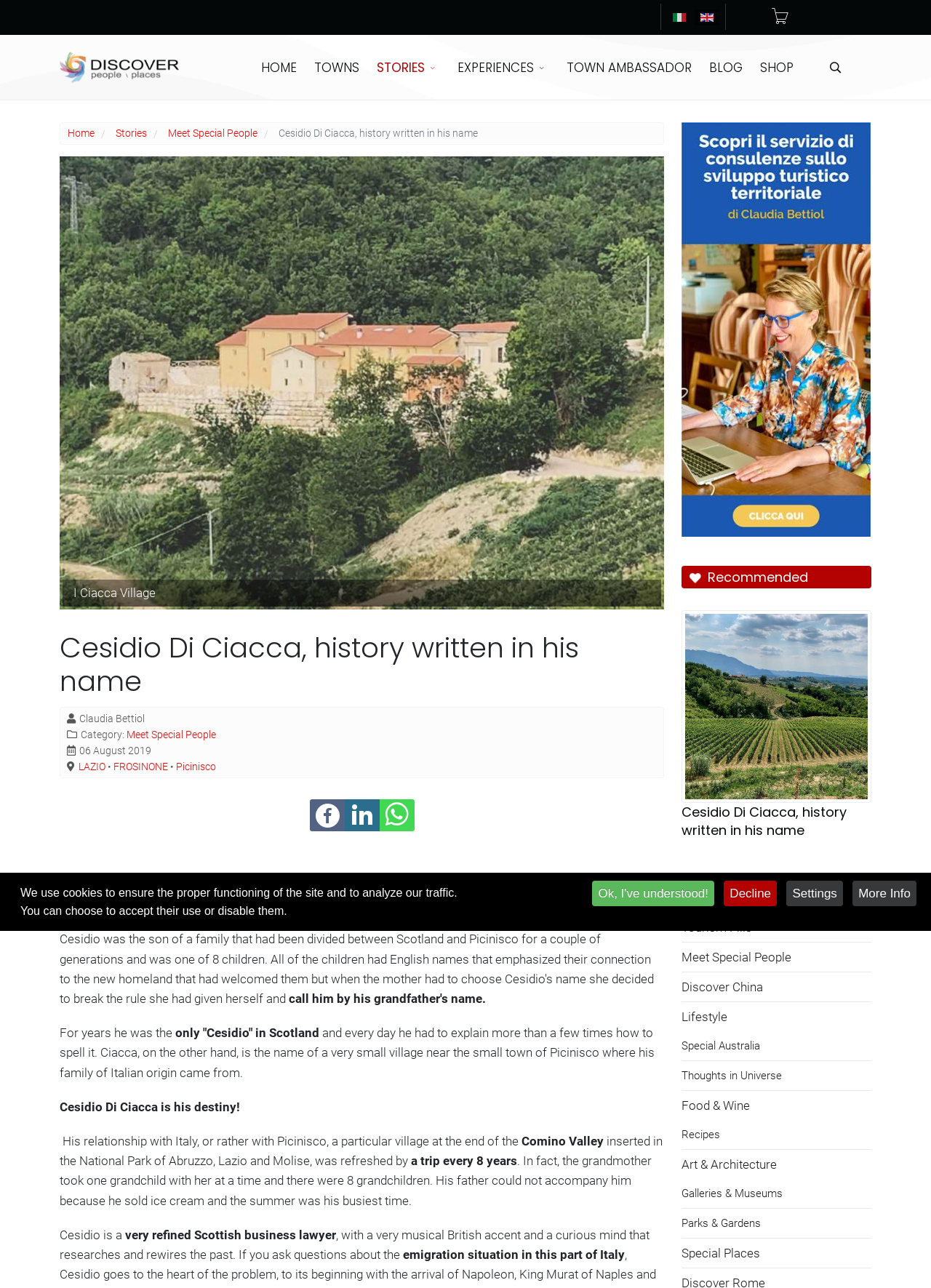Answer this question in one word or a short phrase: What is the occupation of Cesidio Di Ciacca?

Business lawyer